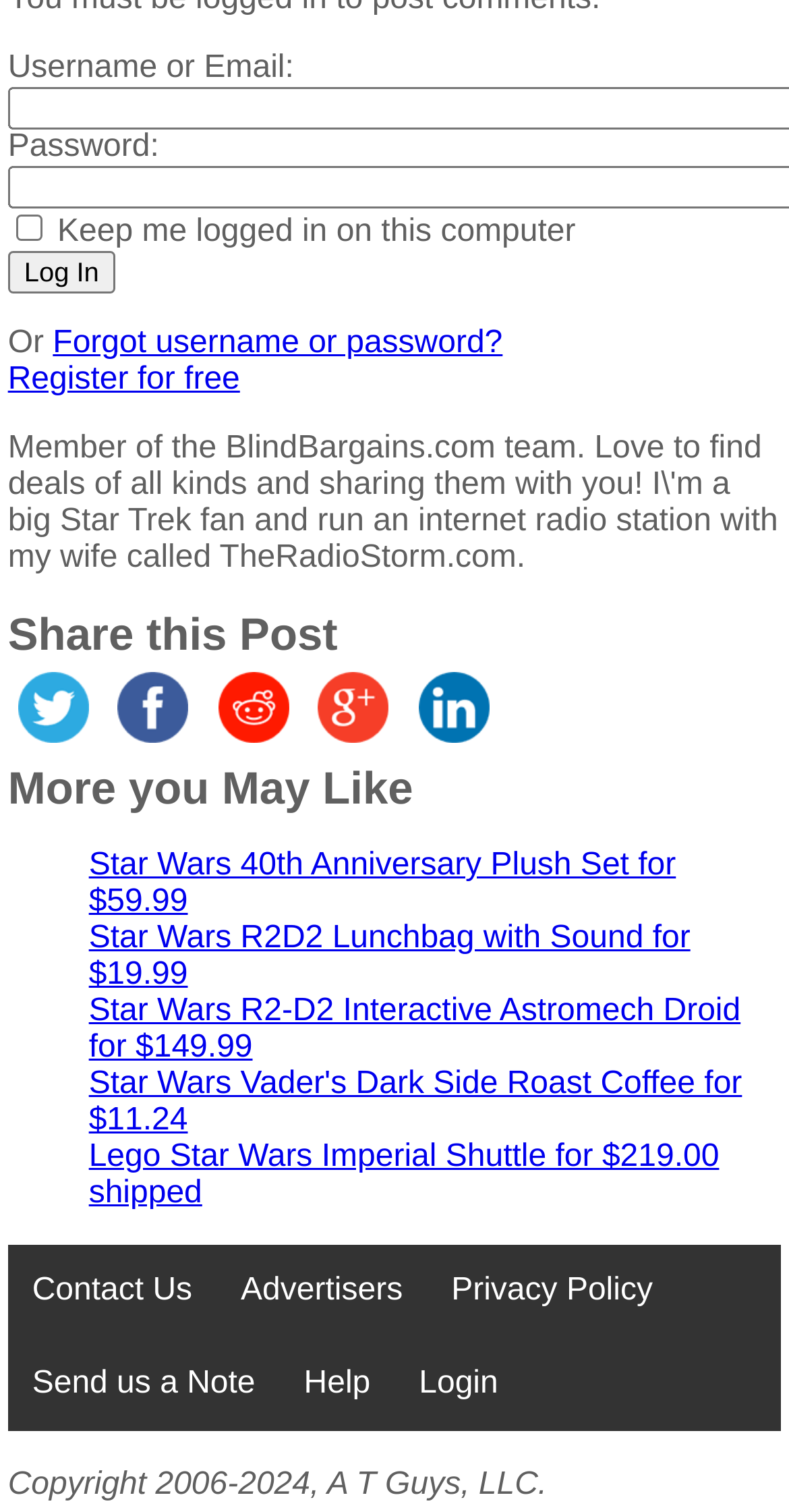What is the theme of the recommended products?
Please analyze the image and answer the question with as much detail as possible.

The webpage has a section labeled 'More you May Like' with links to various products, all of which have 'Star Wars' in their descriptions, suggesting that the theme of the recommended products is Star Wars.